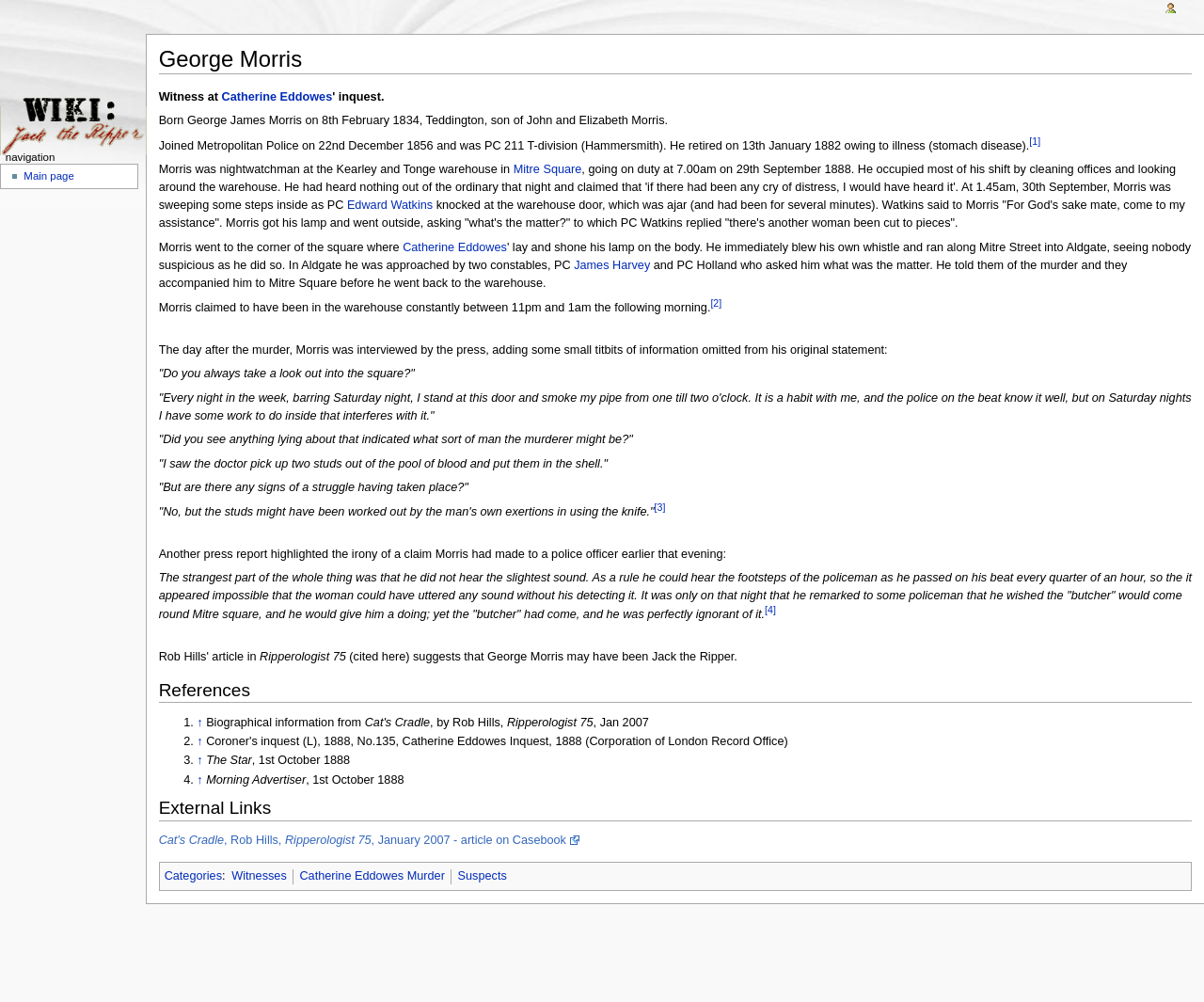Please predict the bounding box coordinates of the element's region where a click is necessary to complete the following instruction: "Check the references". The coordinates should be represented by four float numbers between 0 and 1, i.e., [left, top, right, bottom].

[0.132, 0.671, 0.99, 0.702]